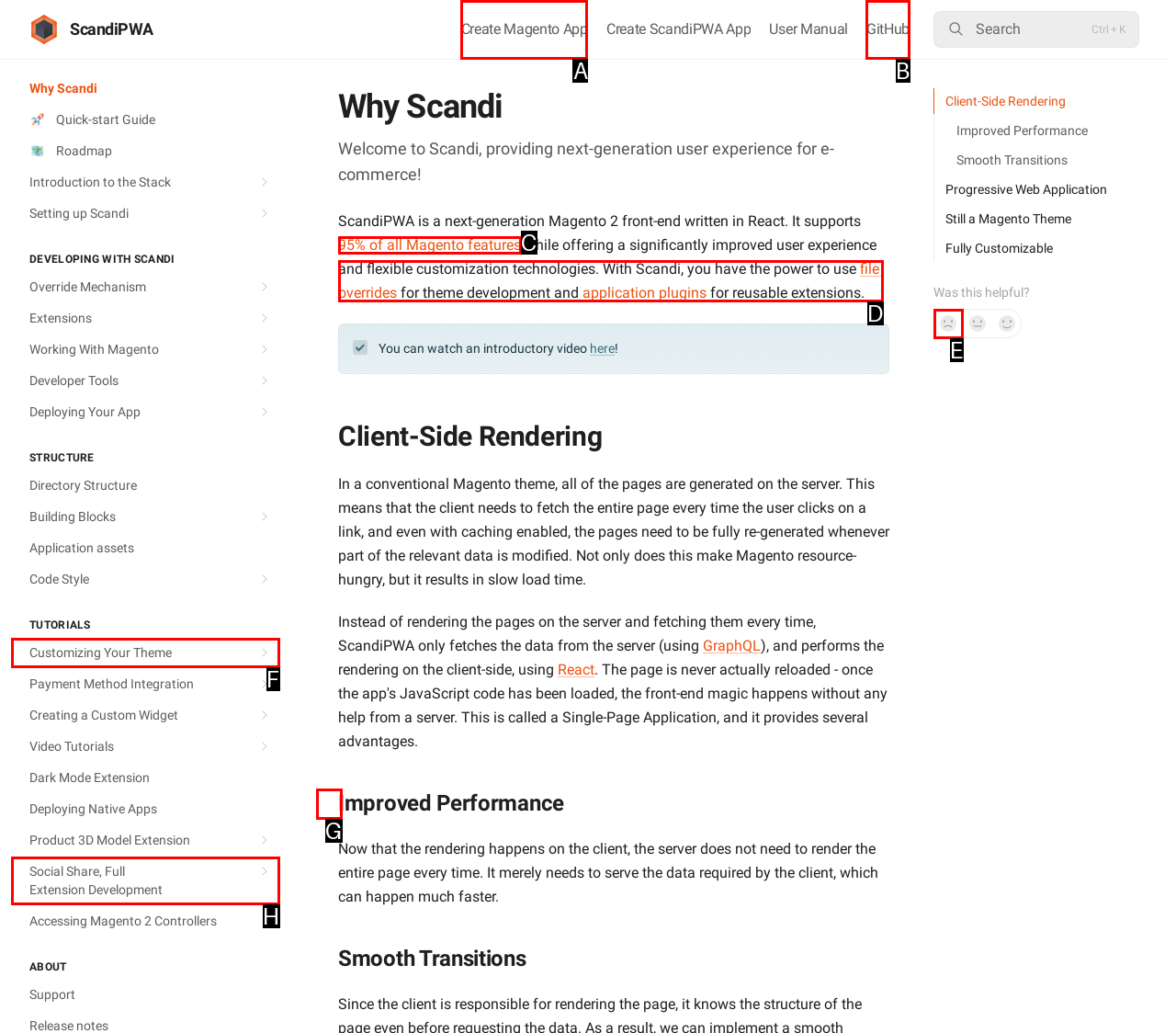Which HTML element fits the description: 95% of all Magento features? Respond with the letter of the appropriate option directly.

C